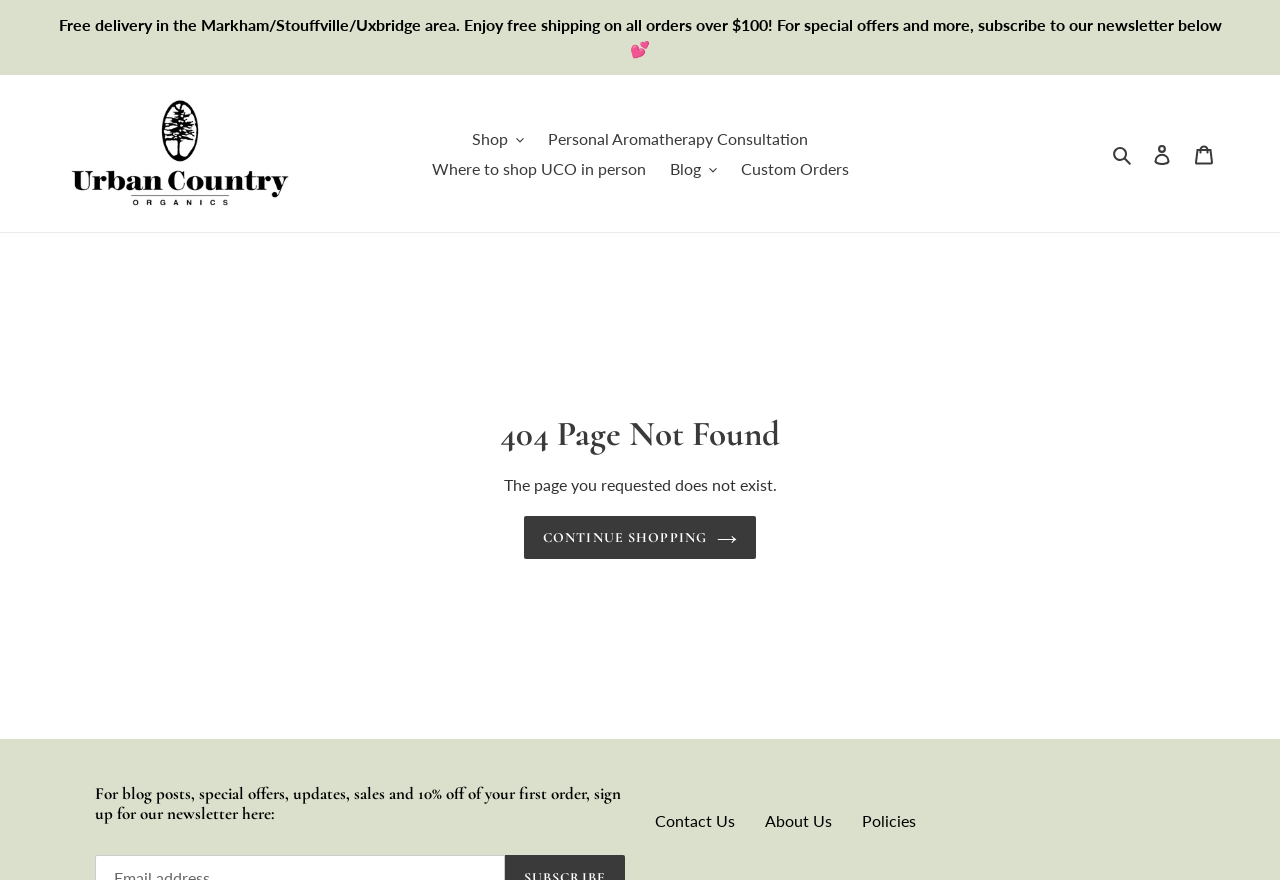Please identify the bounding box coordinates of the area that needs to be clicked to follow this instruction: "Click the Urban Country Organics link".

[0.043, 0.102, 0.238, 0.247]